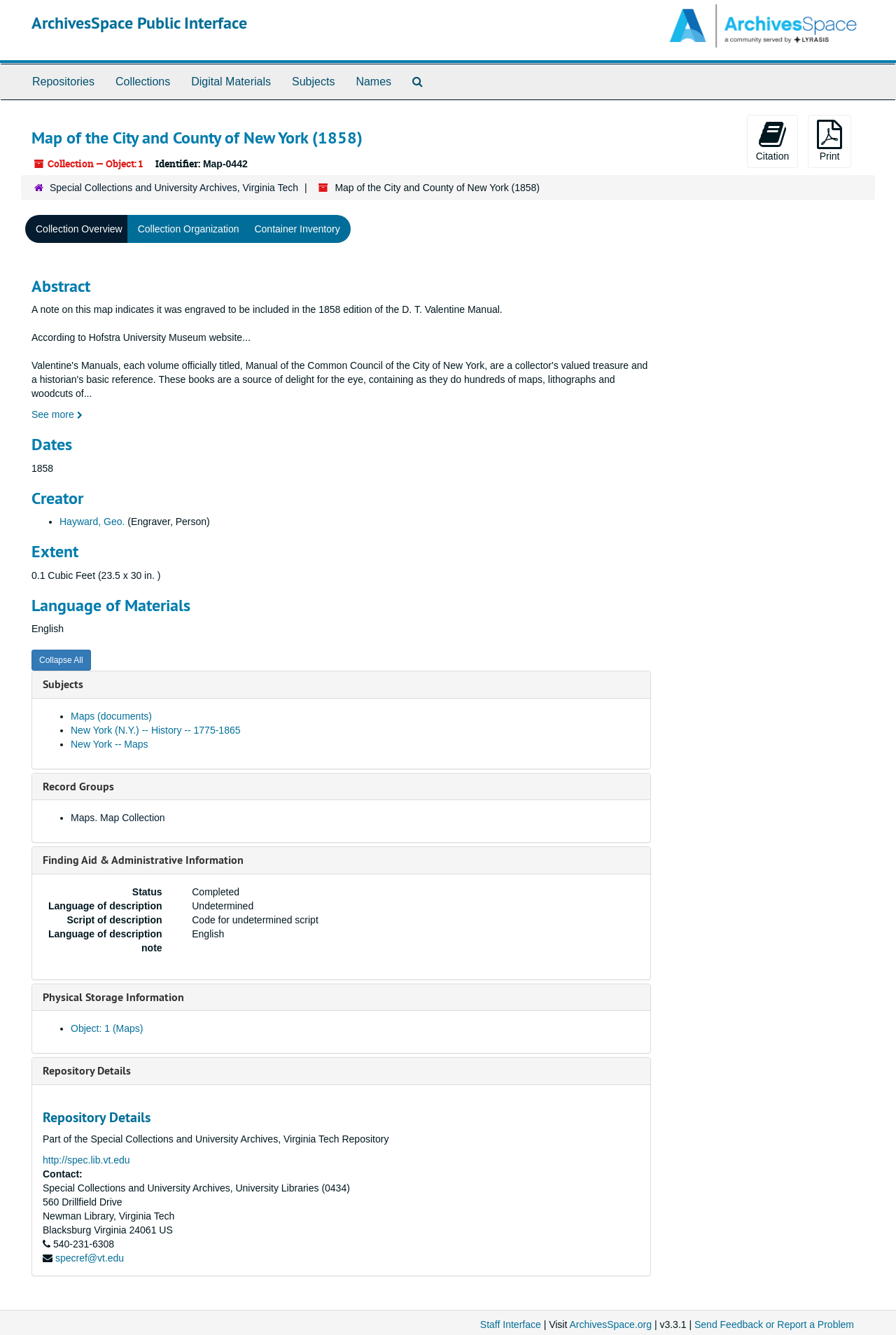Please indicate the bounding box coordinates of the element's region to be clicked to achieve the instruction: "Click on the 'Repositories' link". Provide the coordinates as four float numbers between 0 and 1, i.e., [left, top, right, bottom].

[0.024, 0.048, 0.117, 0.074]